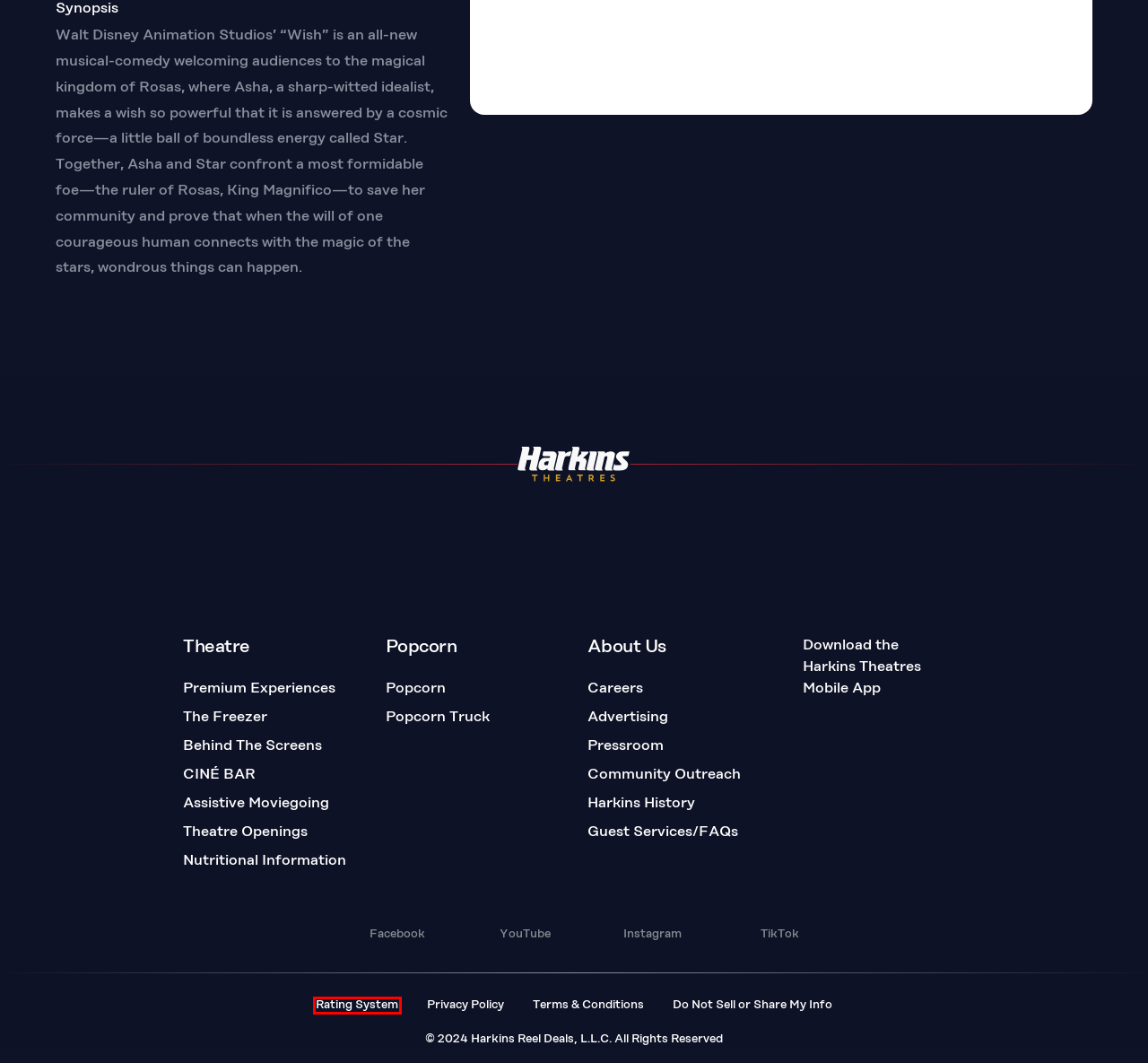You’re provided with a screenshot of a webpage that has a red bounding box around an element. Choose the best matching webpage description for the new page after clicking the element in the red box. The options are:
A. Harkins Theatres | Store | 2024 Loyalty Cup Voucher
B. Harkins Theatres | Rating System
C. Harkins Theatres | Advertising
D. Harkins Theatres | Careers - In-Theatre or TSO Landing
E. Harkins Theatres | Community Outreach
F. Harkins Theatres | The Freezer
G. Harkins Theatres | Harkins Theaters | California Do Not Sell My Information
H. Harkins Theatres | Nutritional Information

B